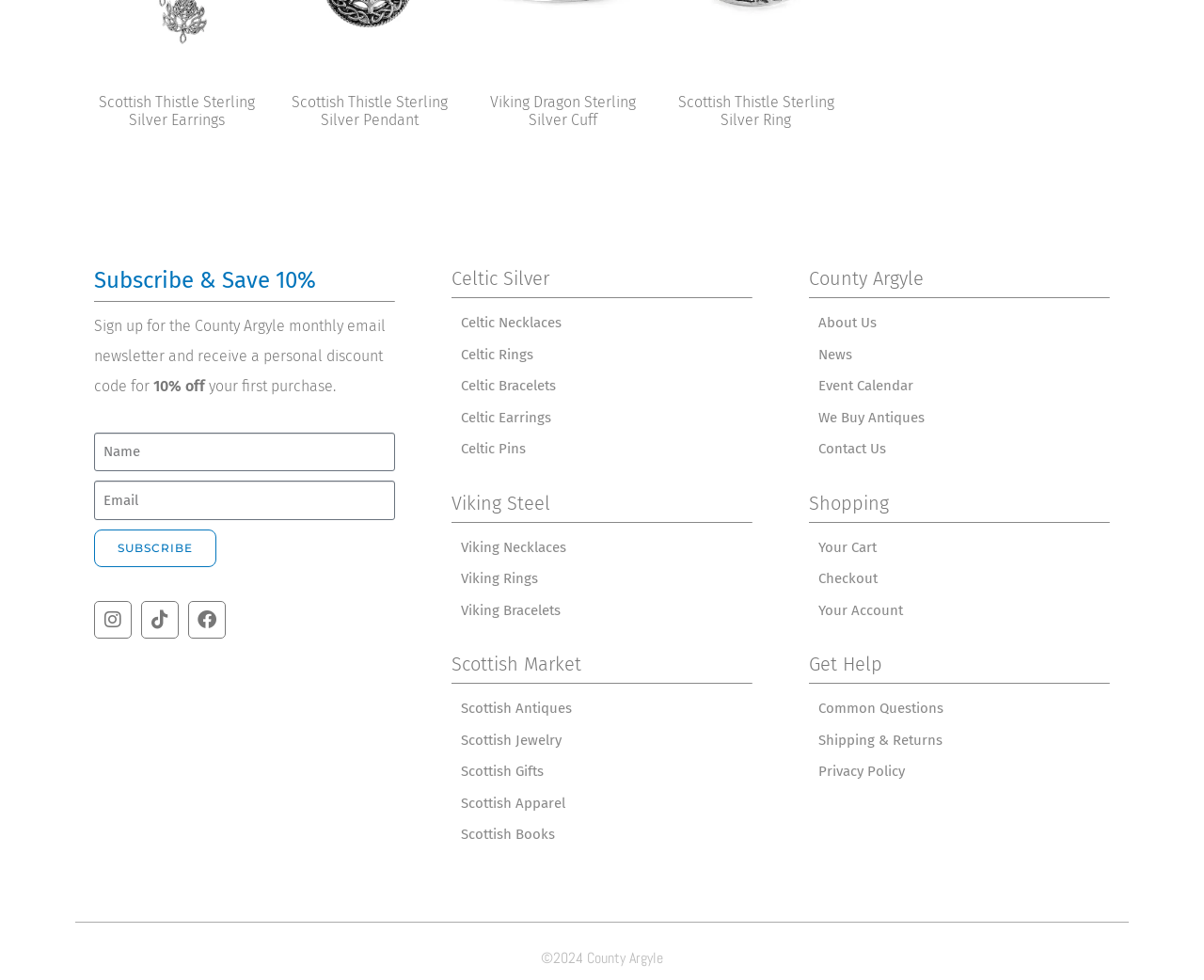Pinpoint the bounding box coordinates of the clickable area necessary to execute the following instruction: "View Your Cart". The coordinates should be given as four float numbers between 0 and 1, namely [left, top, right, bottom].

[0.672, 0.543, 0.922, 0.575]